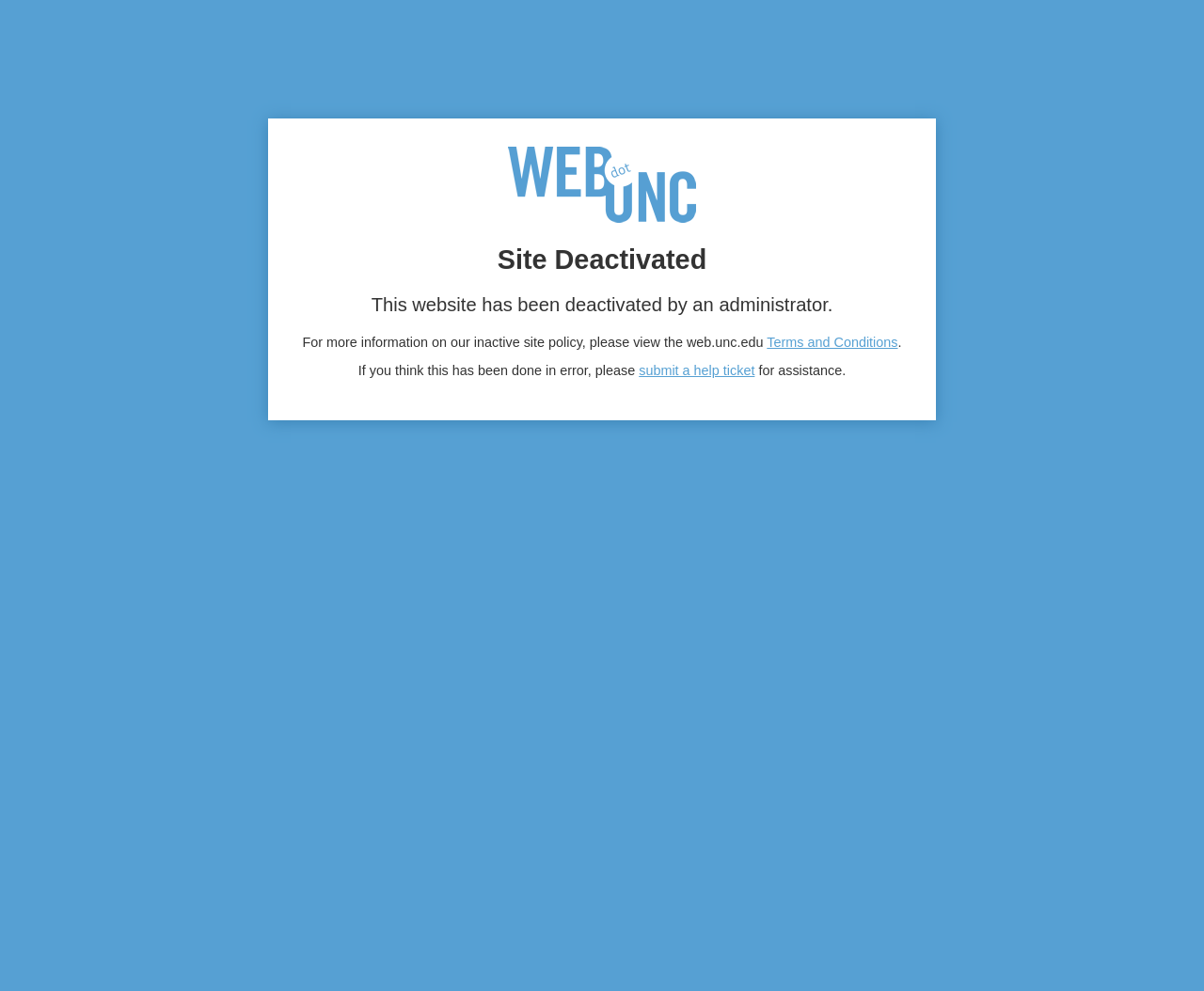What policy is mentioned on the webpage?
Based on the screenshot, provide a one-word or short-phrase response.

Inactive site policy